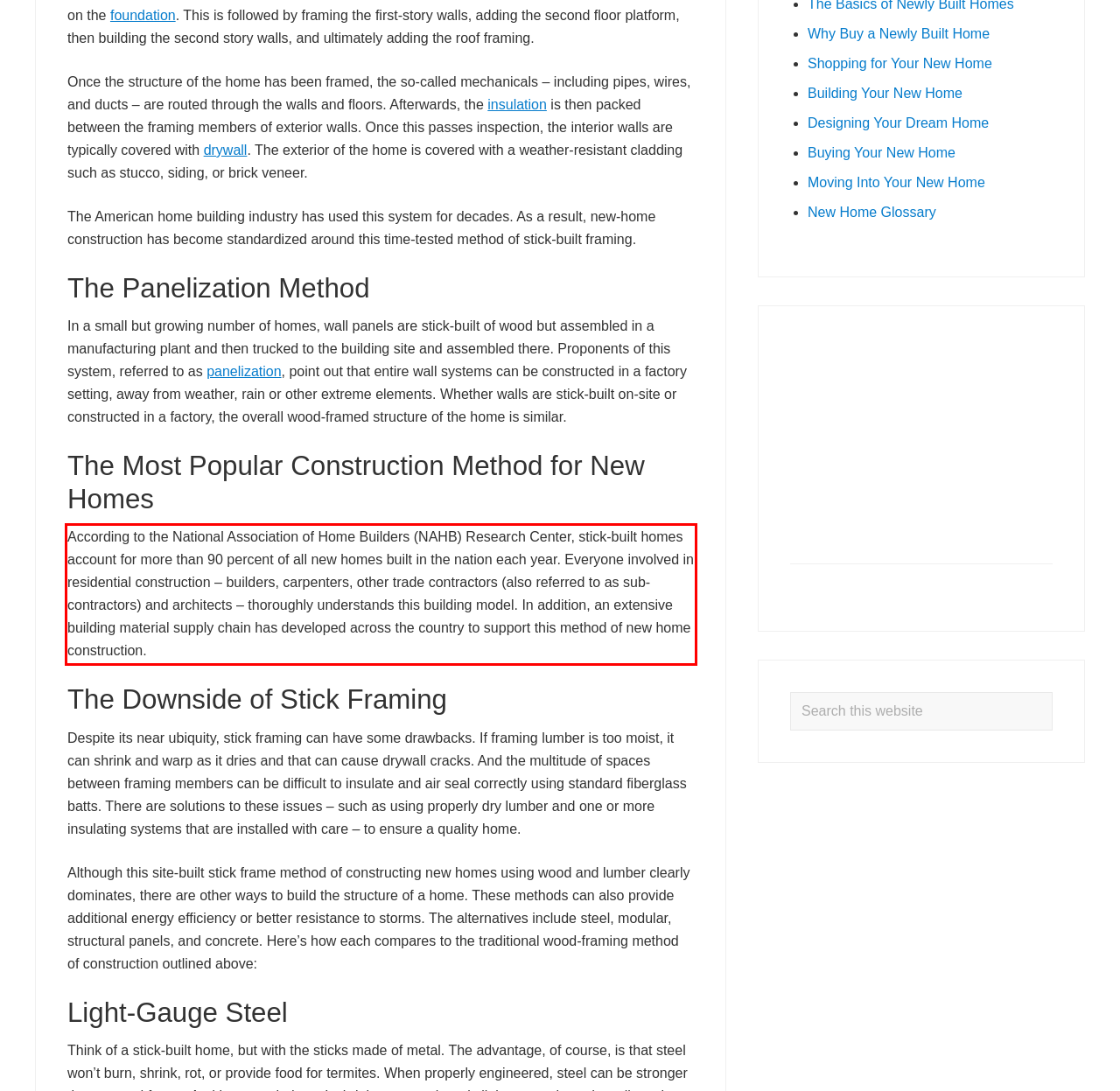Inspect the webpage screenshot that has a red bounding box and use OCR technology to read and display the text inside the red bounding box.

According to the National Association of Home Builders (NAHB) Research Center, stick-built homes account for more than 90 percent of all new homes built in the nation each year. Everyone involved in residential construction – builders, carpenters, other trade contractors (also referred to as sub-contractors) and architects – thoroughly understands this building model. In addition, an extensive building material supply chain has developed across the country to support this method of new home construction.